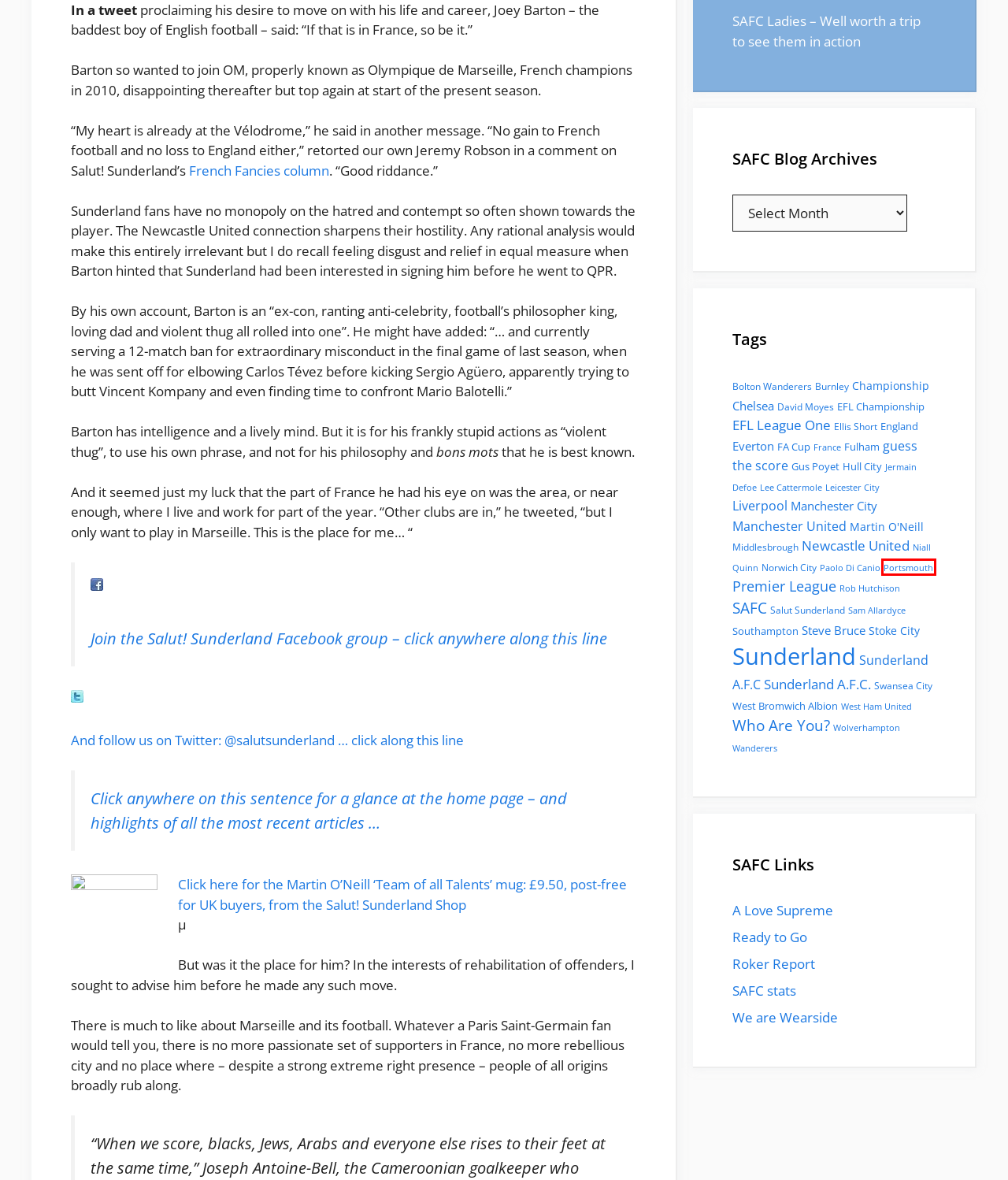You see a screenshot of a webpage with a red bounding box surrounding an element. Pick the webpage description that most accurately represents the new webpage after interacting with the element in the red bounding box. The options are:
A. Portsmouth - SAFC Blog
B. France - SAFC Blog
C. Sunderland A.F.C. - SAFC Blog
D. SAFC Ladies - Well worth a trip to see them in action - SAFC Blog
E. A Love Supreme | Bus Travel | Sunderland, United Kingdom
F. Everton - SAFC Blog
G. Rob Hutchison - SAFC Blog
H. Jermain Defoe - SAFC Blog

A